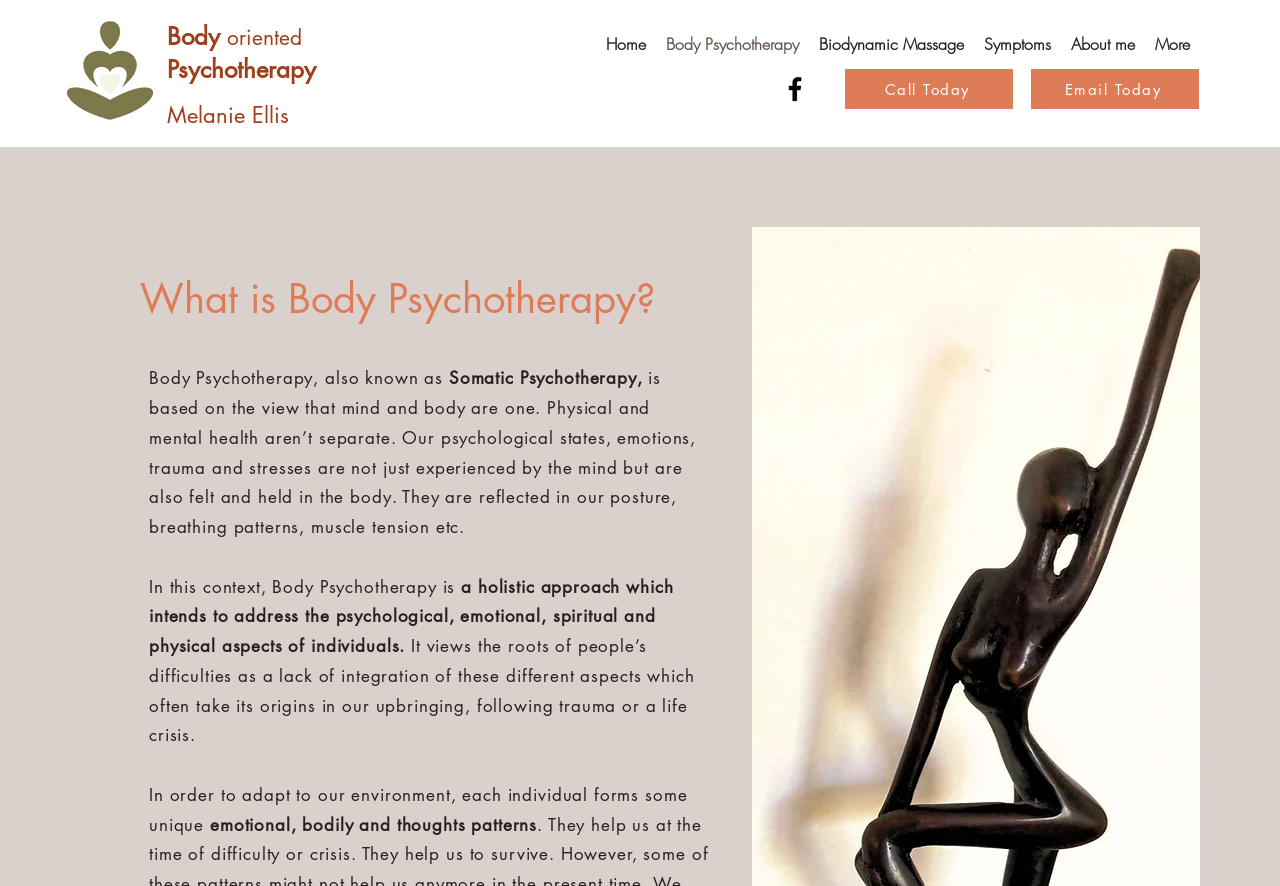Please locate the bounding box coordinates of the element that should be clicked to complete the given instruction: "Contact Melanie Ellis".

[0.13, 0.114, 0.226, 0.146]